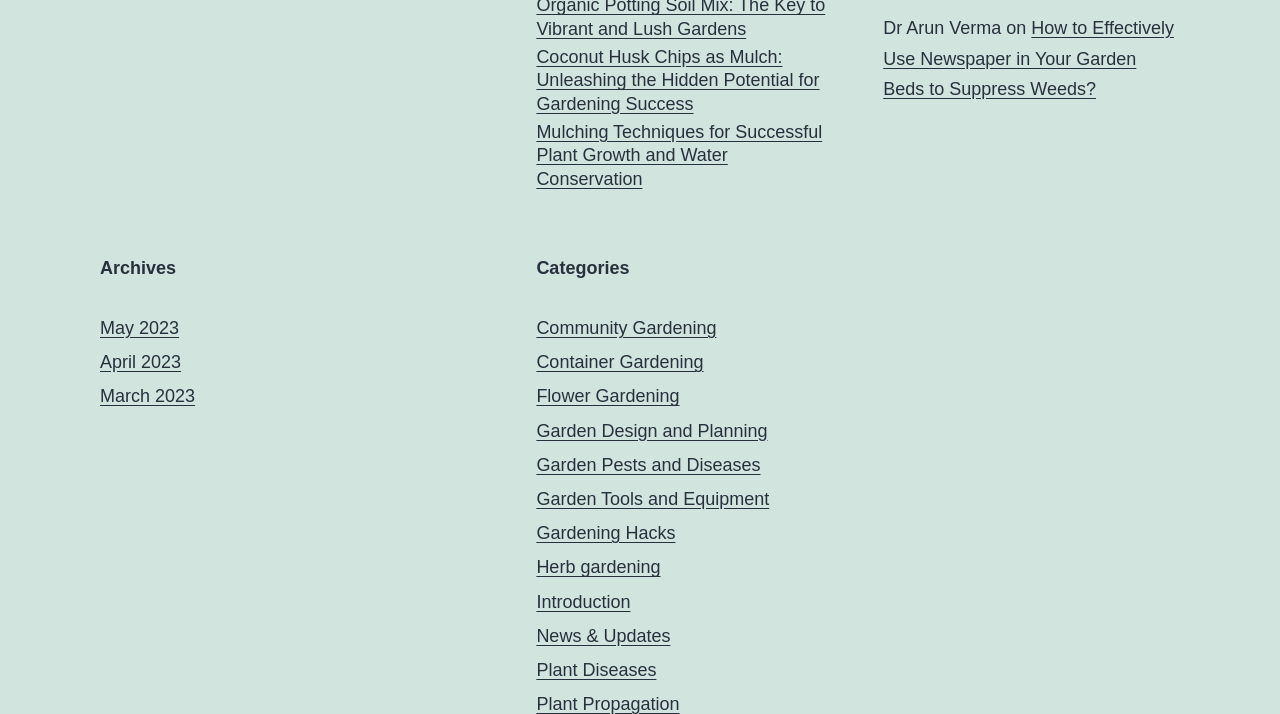What is the author's name mentioned in the footer?
Provide a fully detailed and comprehensive answer to the question.

By examining the footer section of the webpage, I found the author's name 'Dr Arun Verma' mentioned as a static text element.